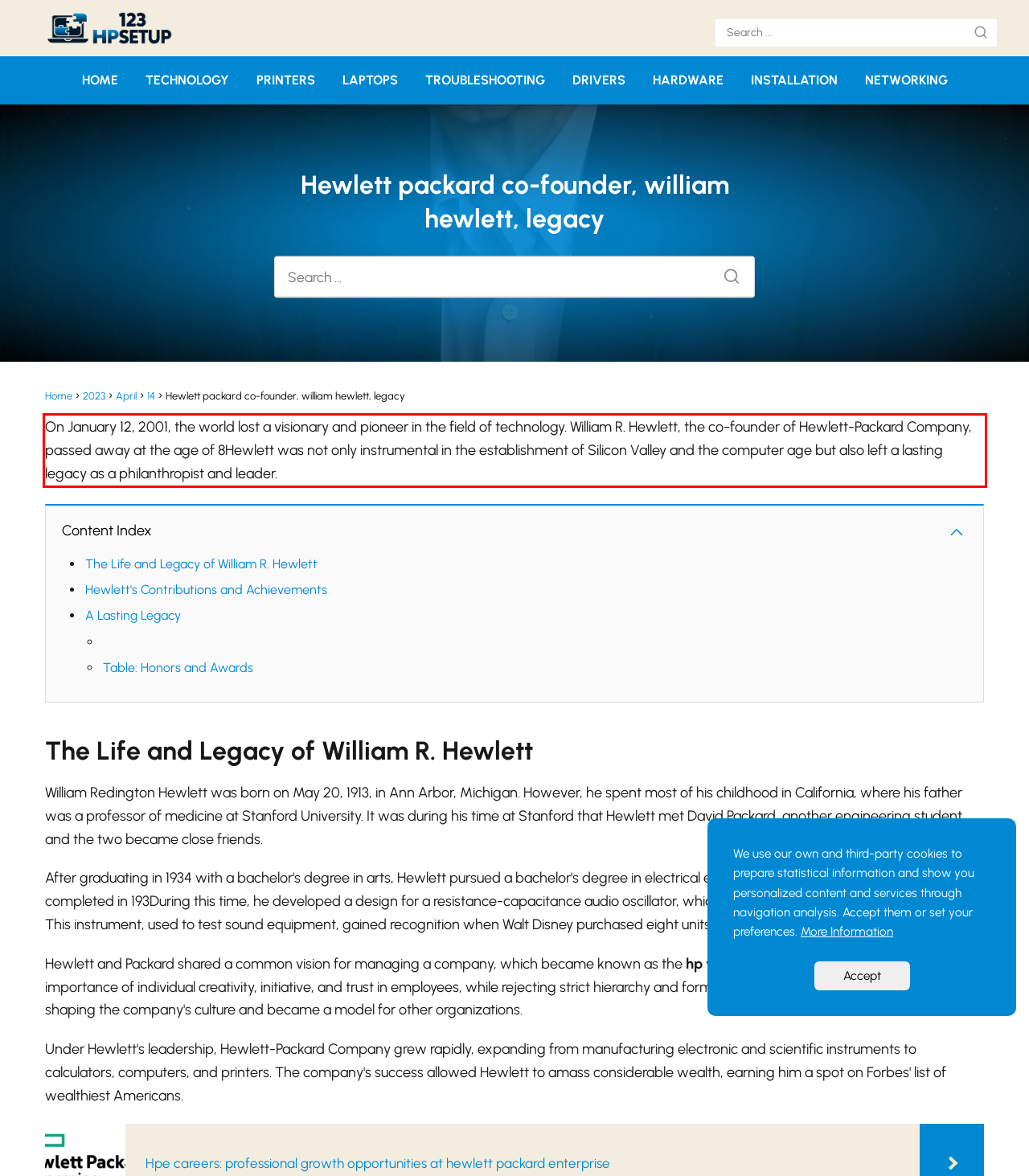Please recognize and transcribe the text located inside the red bounding box in the webpage image.

On January 12, 2001, the world lost a visionary and pioneer in the field of technology. William R. Hewlett, the co-founder of Hewlett-Packard Company, passed away at the age of 8Hewlett was not only instrumental in the establishment of Silicon Valley and the computer age but also left a lasting legacy as a philanthropist and leader.